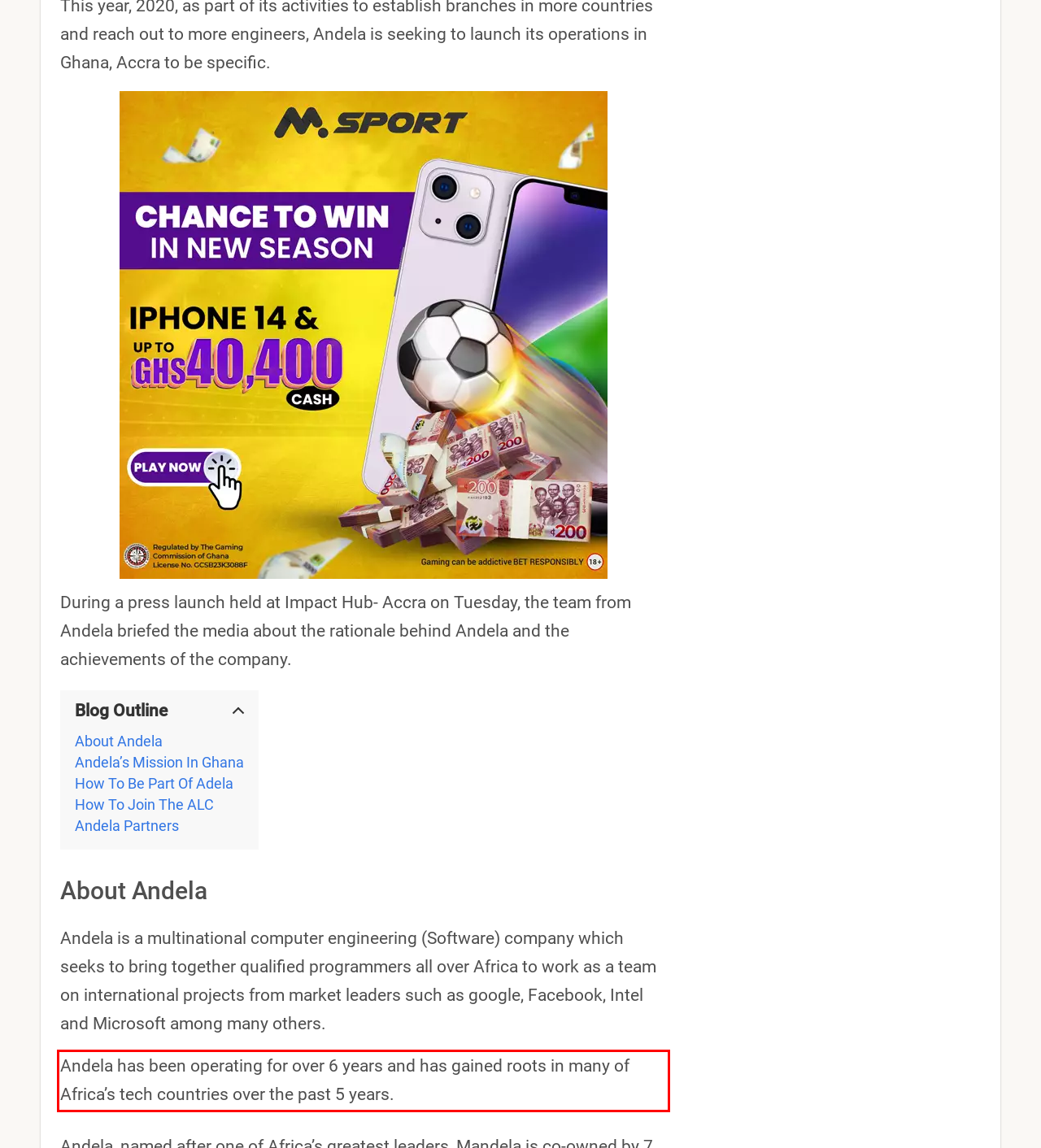Look at the screenshot of the webpage, locate the red rectangle bounding box, and generate the text content that it contains.

Andela has been operating for over 6 years and has gained roots in many of Africa’s tech countries over the past 5 years.